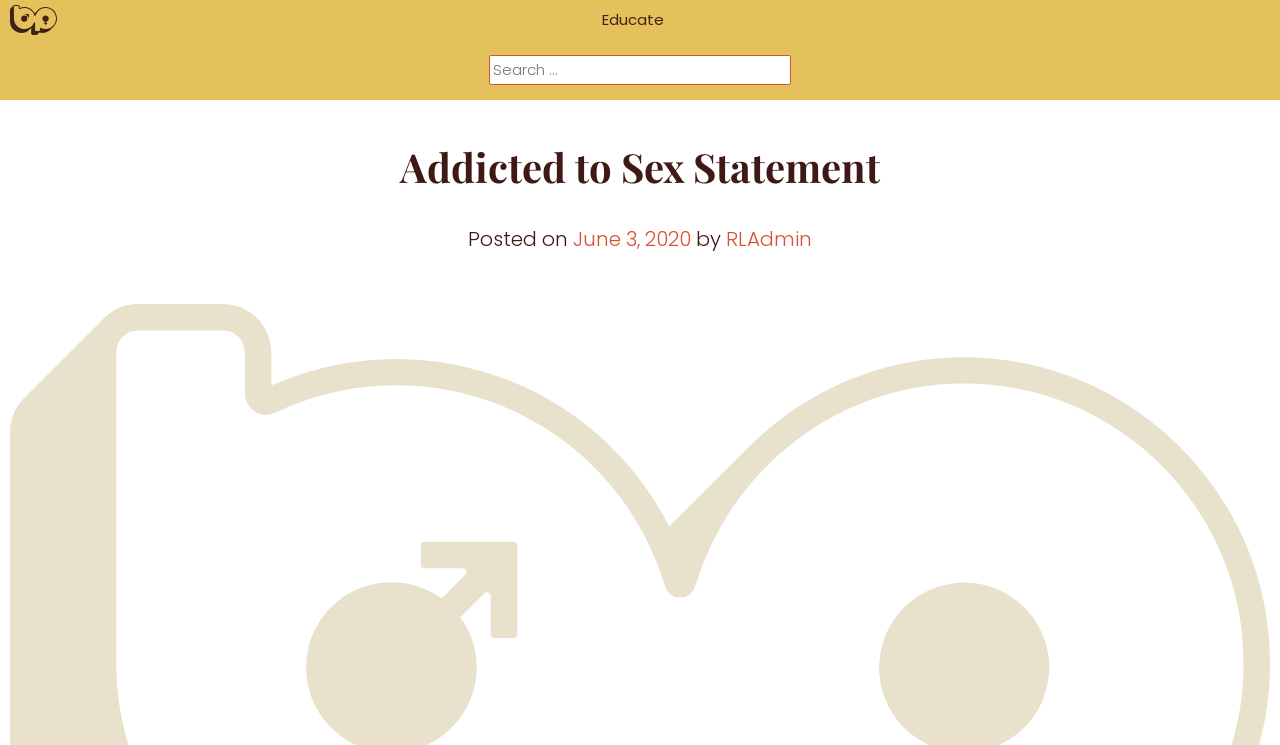From the screenshot, find the bounding box of the UI element matching this description: "Uncategorizes". Supply the bounding box coordinates in the form [left, top, right, bottom], each a float between 0 and 1.

None